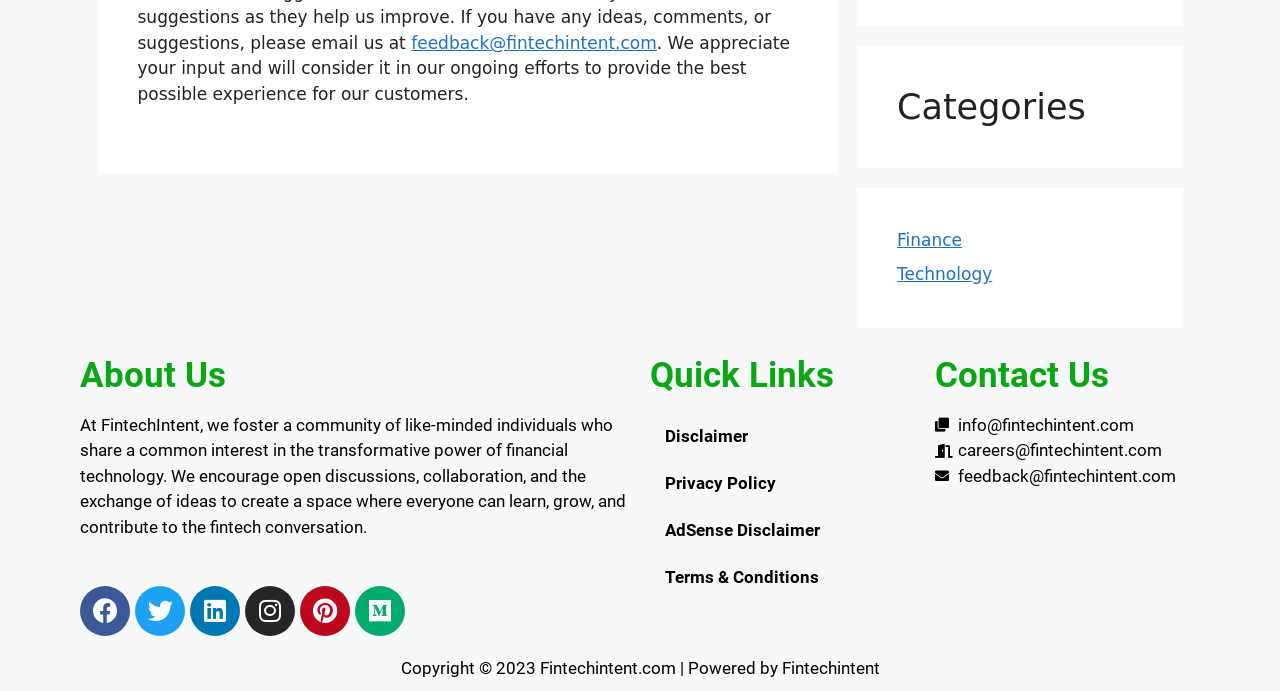Please determine the bounding box coordinates for the UI element described here. Use the format (top-left x, top-left y, bottom-right x, bottom-right y) with values bounded between 0 and 1: Terms & Conditions

[0.508, 0.801, 0.715, 0.869]